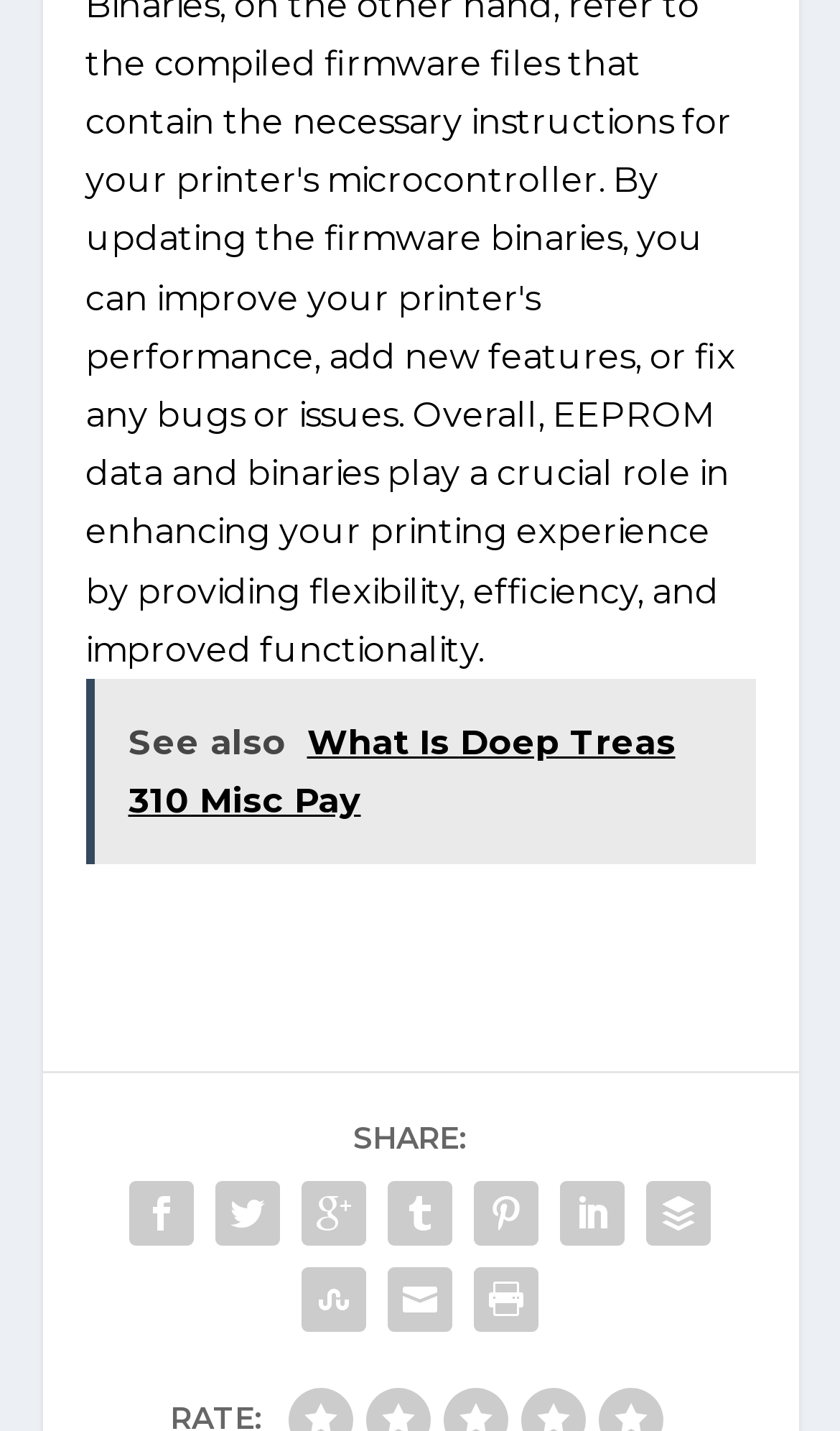Predict the bounding box coordinates of the area that should be clicked to accomplish the following instruction: "Click on the Twitter share button". The bounding box coordinates should consist of four float numbers between 0 and 1, i.e., [left, top, right, bottom].

[0.244, 0.818, 0.346, 0.879]